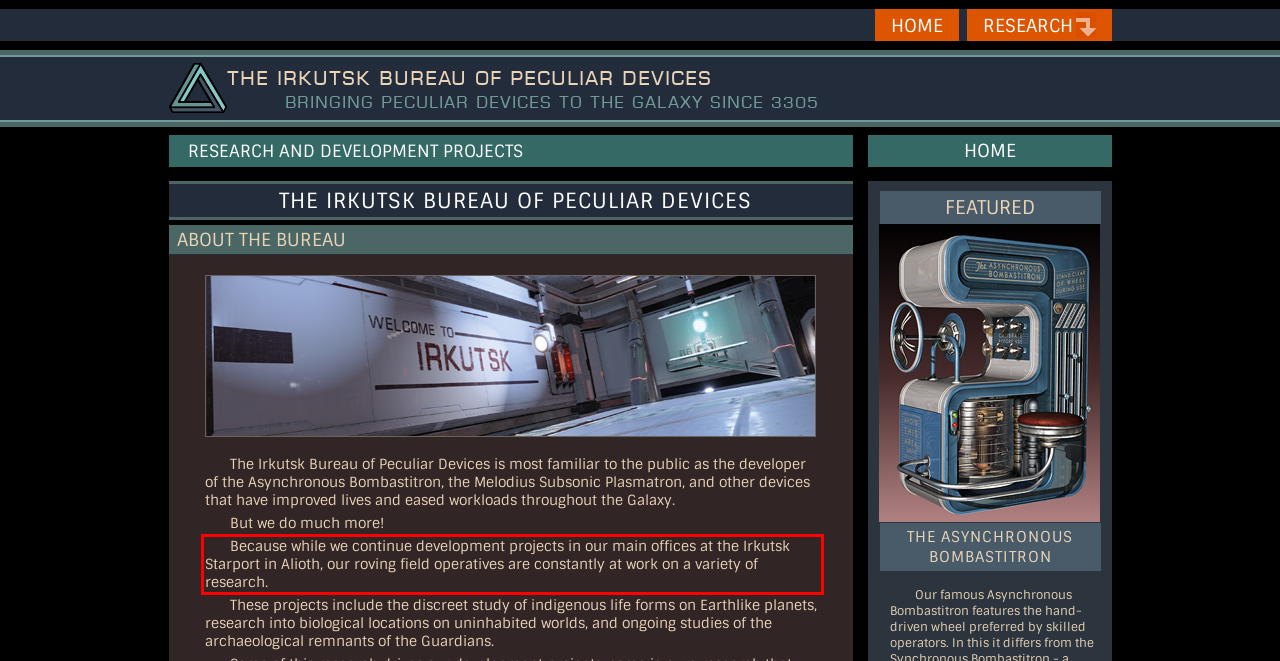You are provided with a screenshot of a webpage containing a red bounding box. Please extract the text enclosed by this red bounding box.

Because while we continue development projects in our main offices at the Irkutsk Starport in Alioth, our roving field operatives are constantly at work on a variety of research.